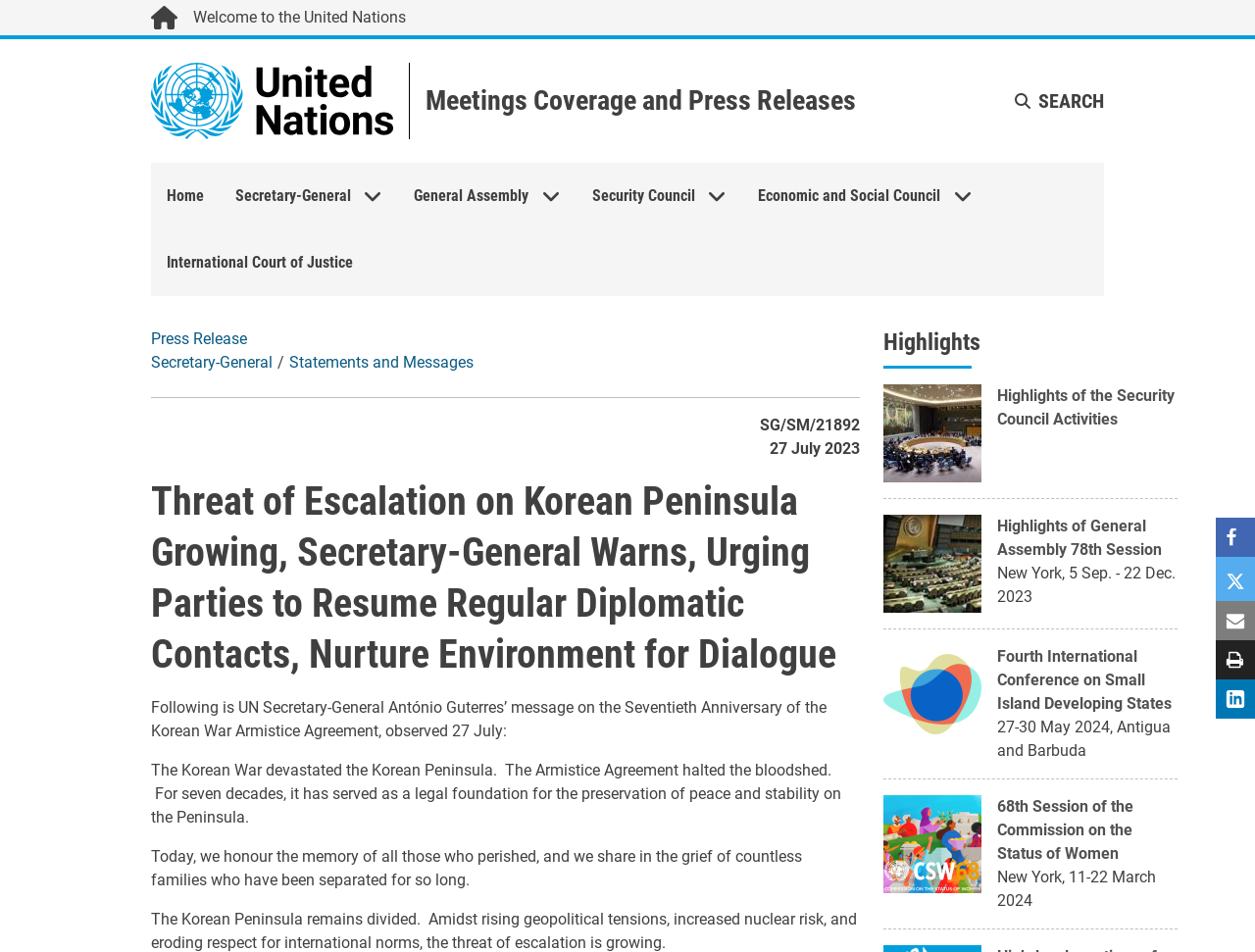Please answer the following question using a single word or phrase: What is the name of the organization?

United Nations